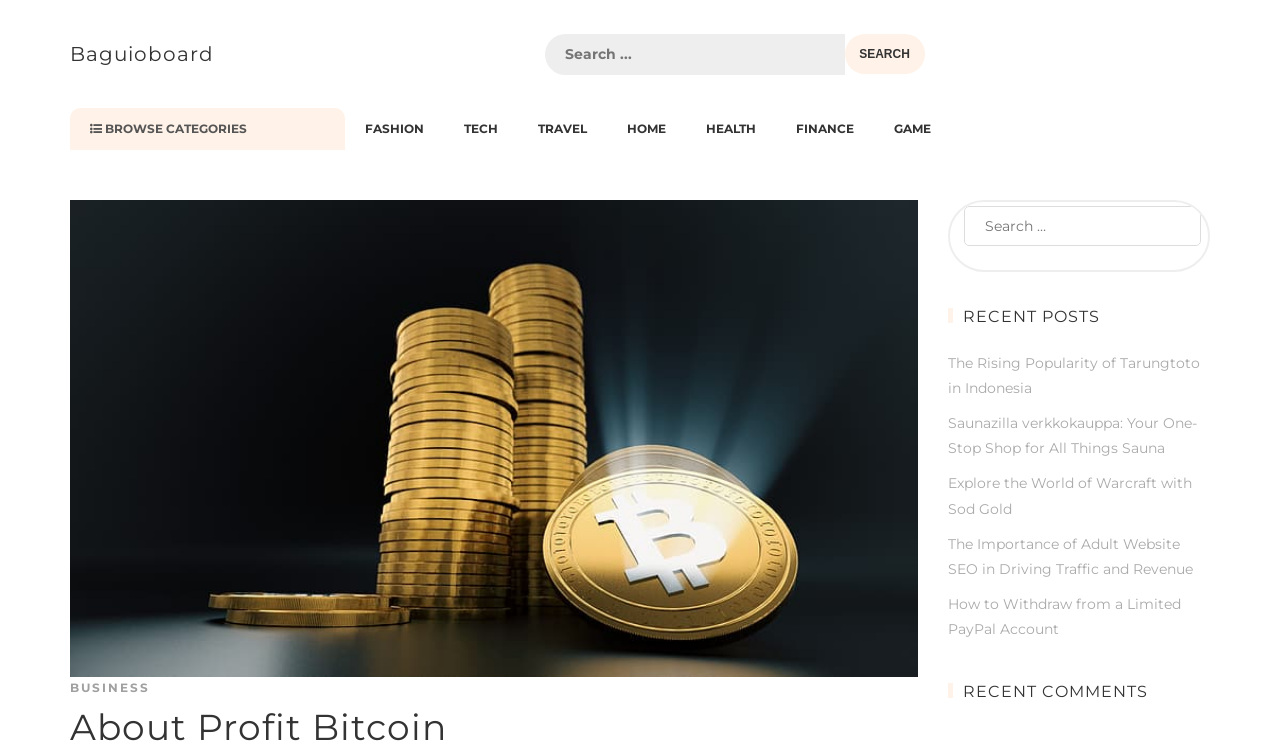Find and indicate the bounding box coordinates of the region you should select to follow the given instruction: "Search for a keyword".

[0.425, 0.045, 0.66, 0.1]